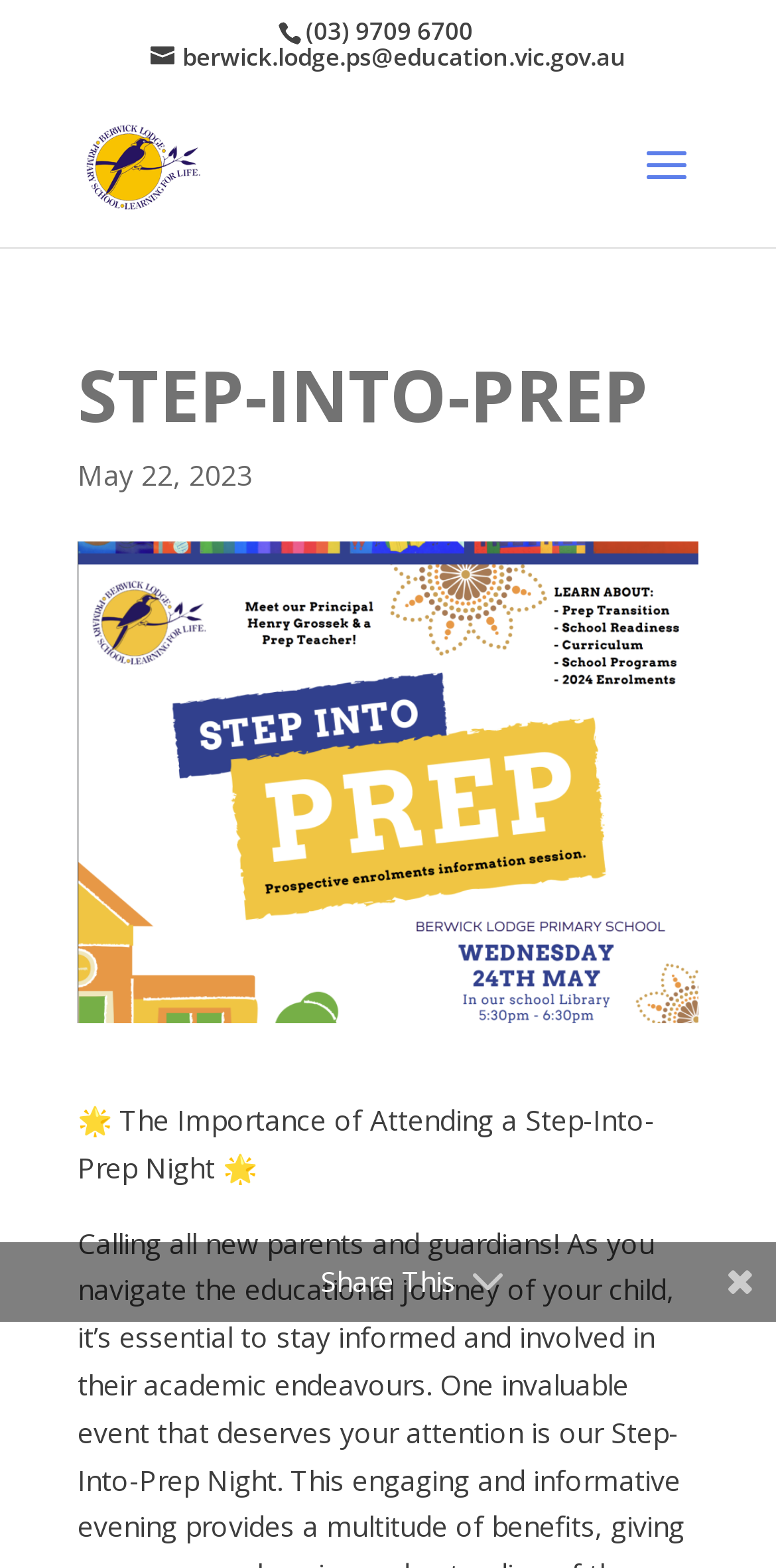What is the date mentioned on the webpage?
Based on the image, give a concise answer in the form of a single word or short phrase.

May 22, 2023